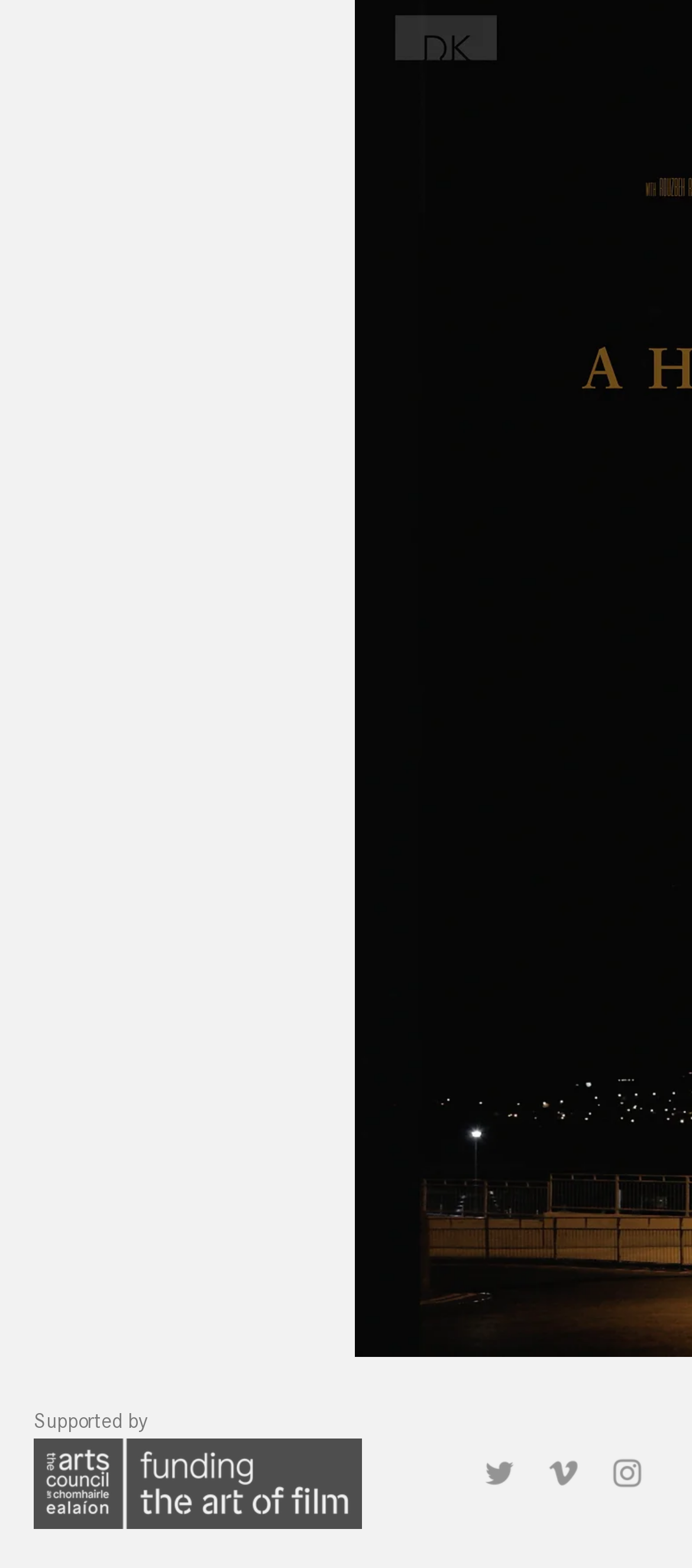What text is displayed above the logo?
Please elaborate on the answer to the question with detailed information.

I found a StaticText element with the text 'Supported by' located above the logo, which indicates that this text is displayed above the logo.